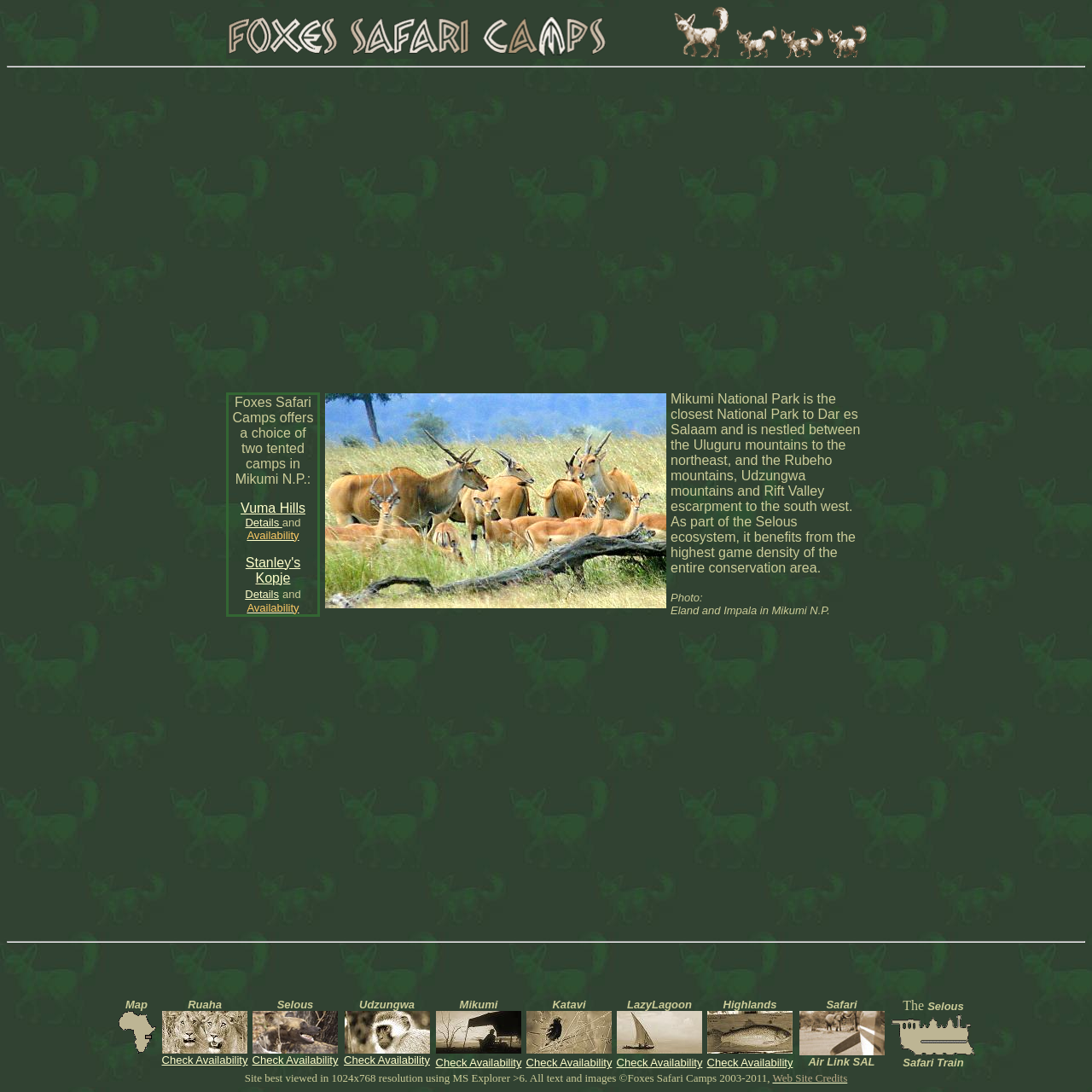How many tented camps are offered by Foxes Safari Camps in Mikumi N.P.? Refer to the image and provide a one-word or short phrase answer.

Two